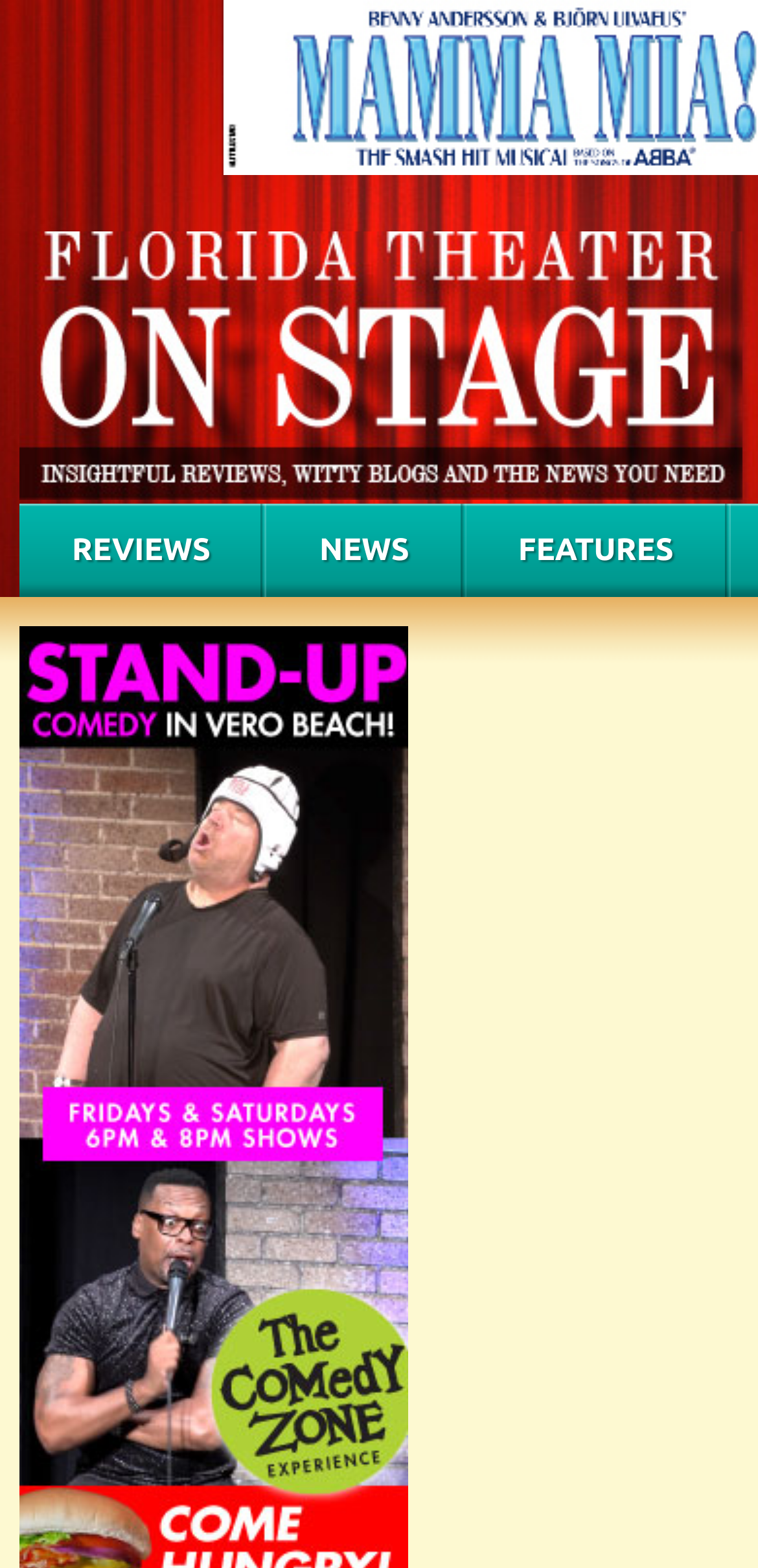From the webpage screenshot, predict the bounding box of the UI element that matches this description: "title="Heavenly Hot Tub Hideaway"".

None